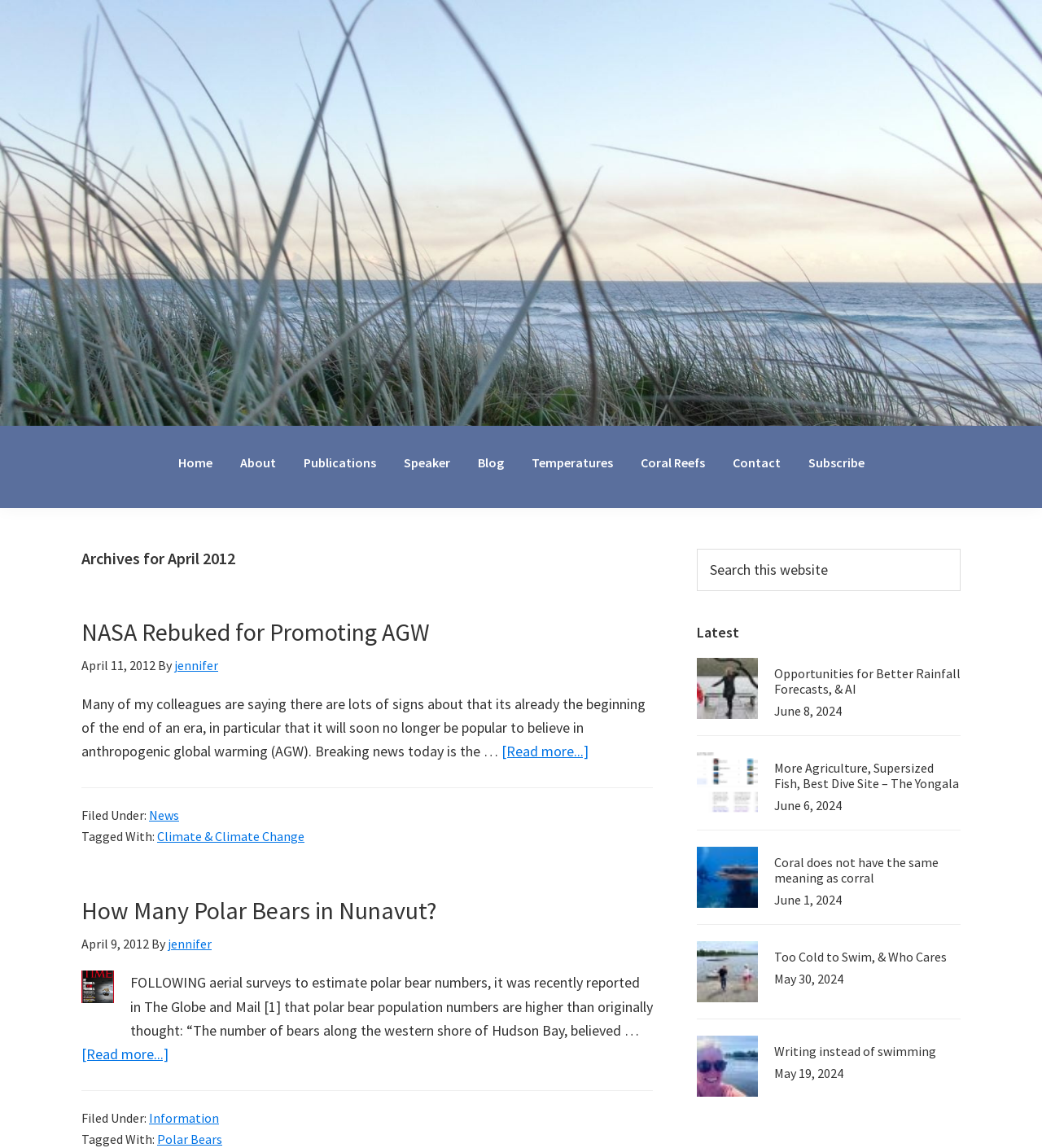Determine the primary headline of the webpage.

Archives for April 2012